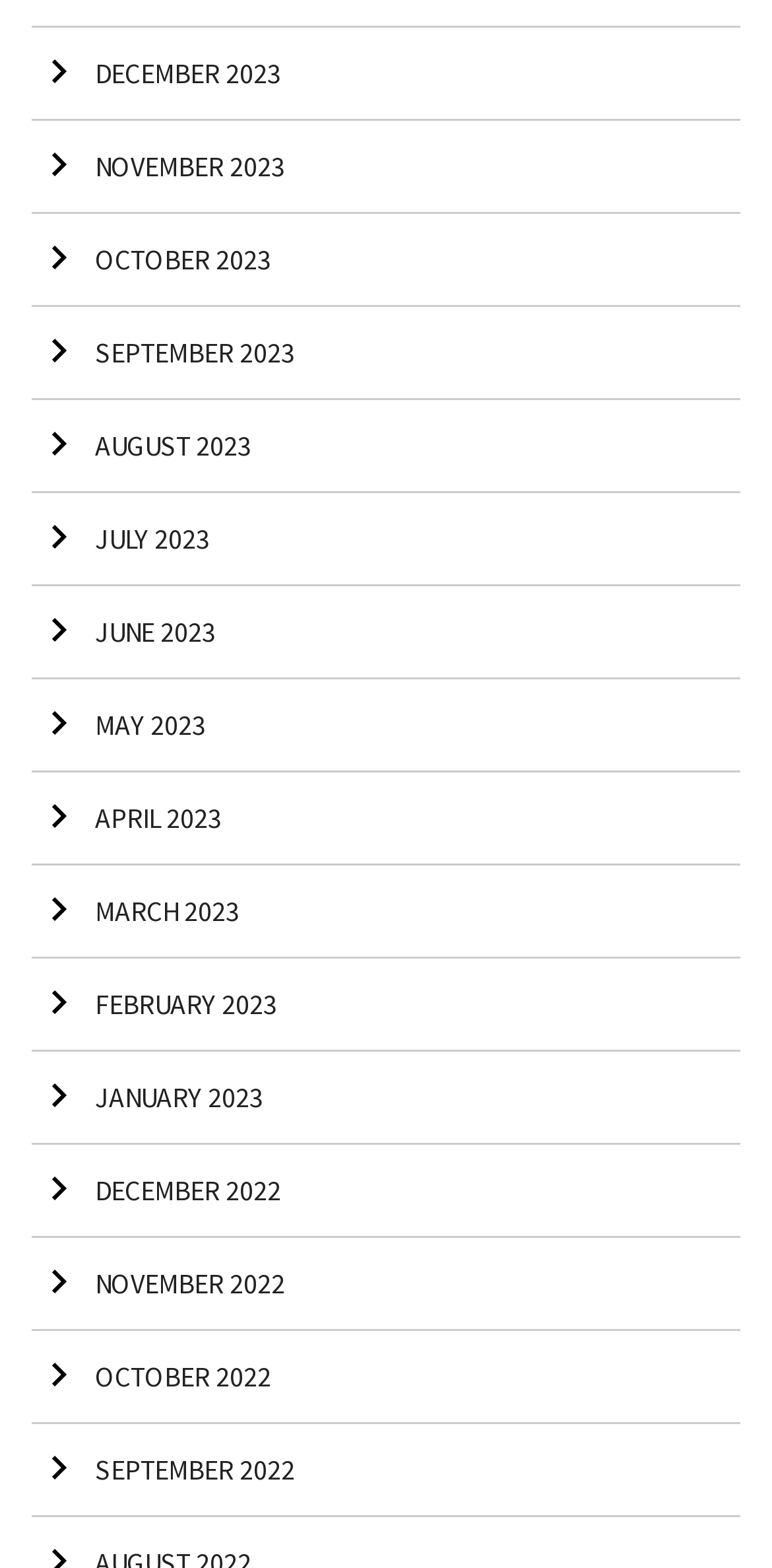Respond to the following question with a brief word or phrase:
How many 'Arrow right' images are there?

12